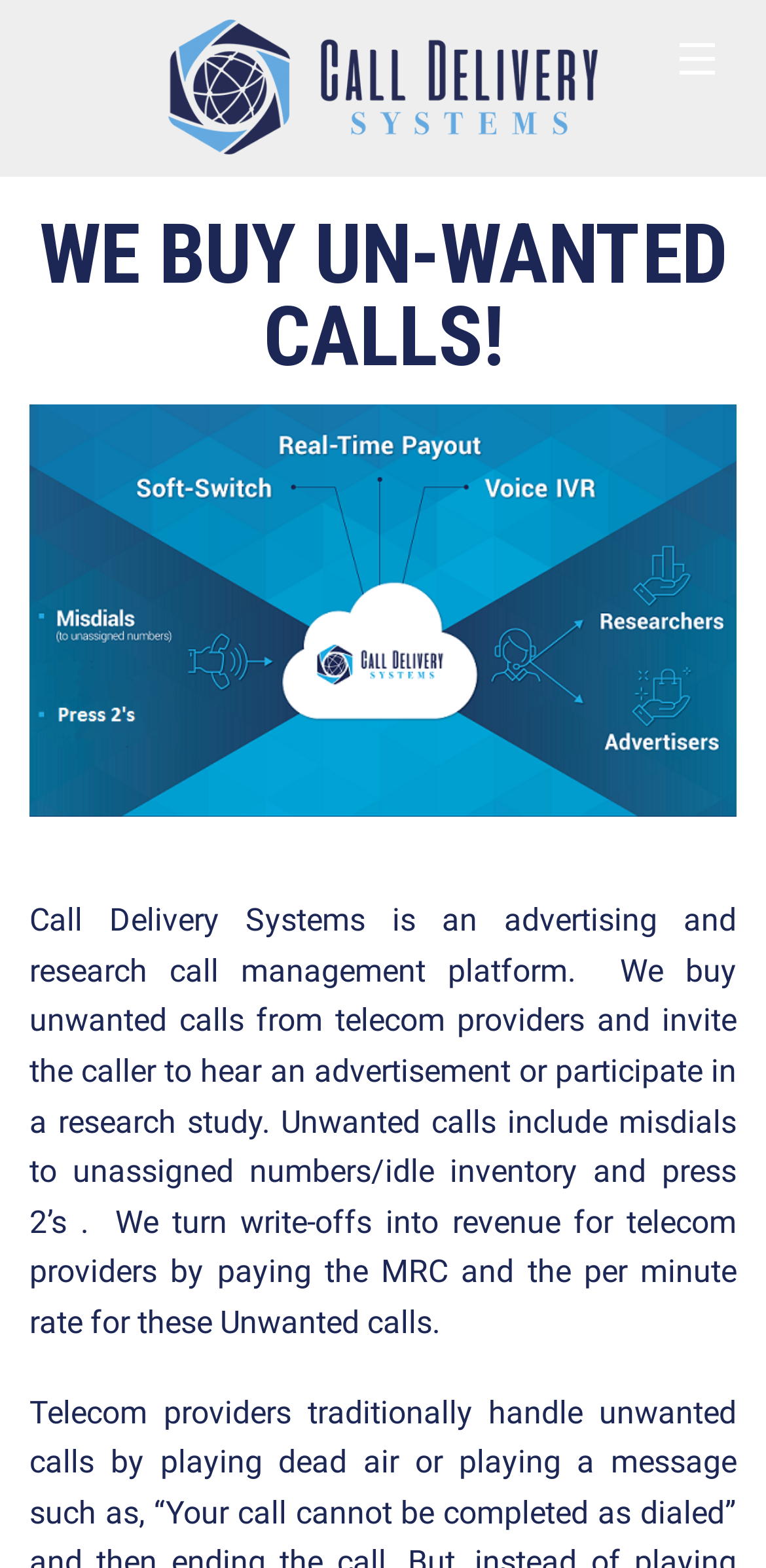What is the purpose of the company's platform?
Look at the webpage screenshot and answer the question with a detailed explanation.

The static text describes the company's platform as an 'advertising and research call management platform' that invites callers to hear an advertisement or participate in a research study.